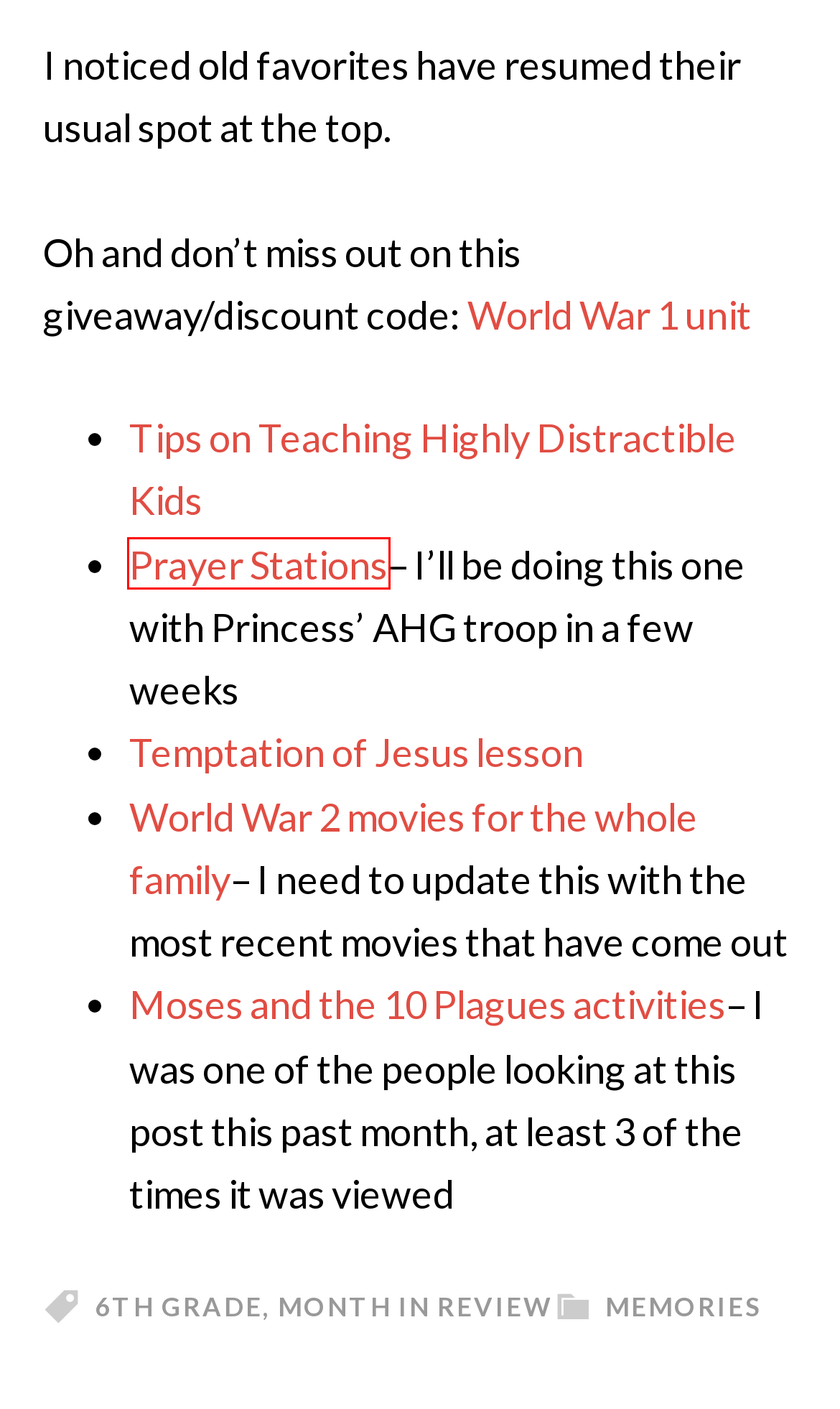Review the webpage screenshot provided, noting the red bounding box around a UI element. Choose the description that best matches the new webpage after clicking the element within the bounding box. The following are the options:
A. month in review Archives - Adventures in a Messy Life
B. temptation of Jesus activity
C. World War 1 unit
D. 6th grade Archives - Adventures in a Messy Life
E. Prayer Stations
F. World War 2 movies to watch with your kids
G. Tips on teaching distractible kids
H. memories Archives - Adventures in a Messy Life

E